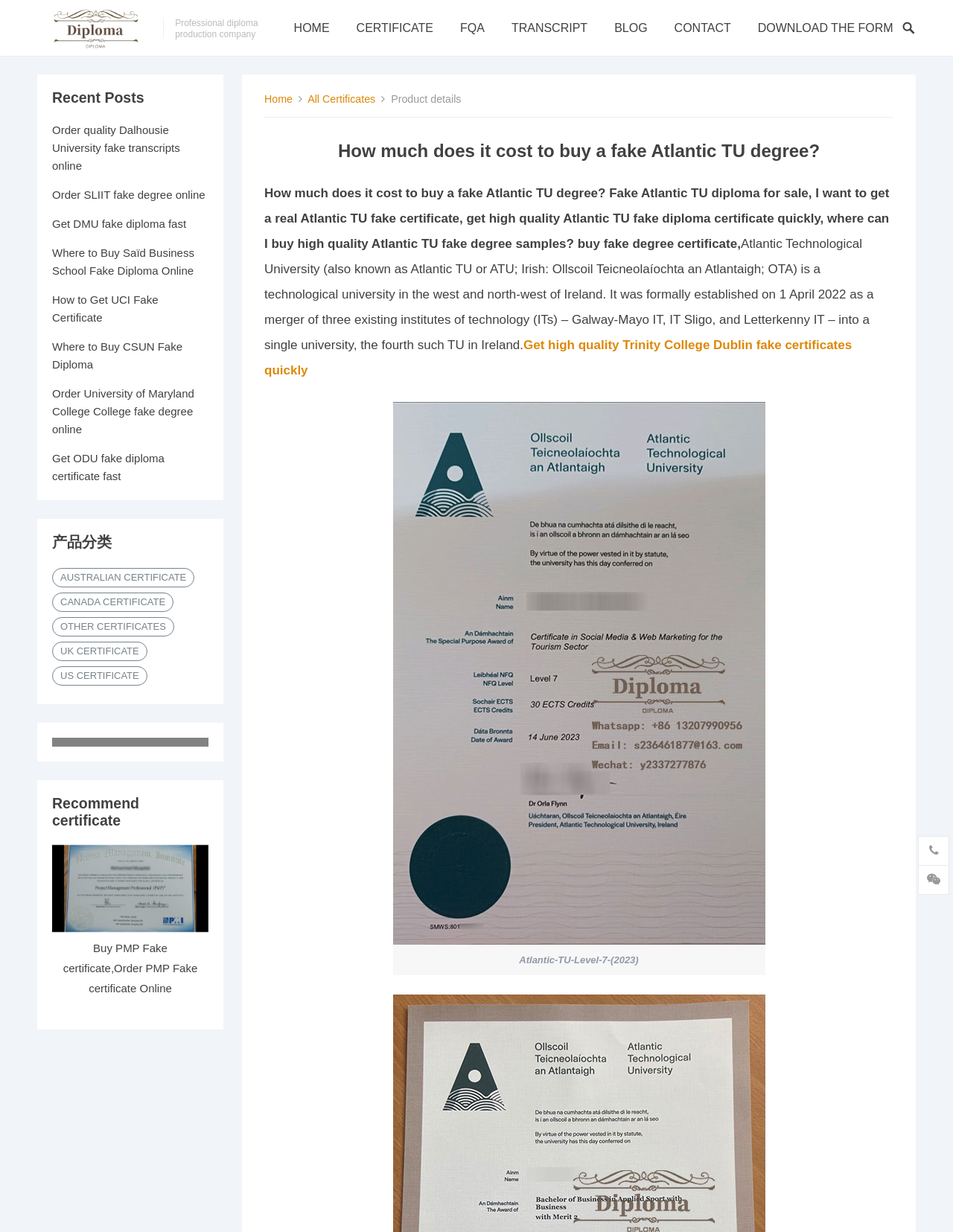How many items are in the 'US Certificate' category?
Using the details from the image, give an elaborate explanation to answer the question.

I found the answer by looking at the link element with the text 'US Certificate (514 items)' under the '产品分类' heading.